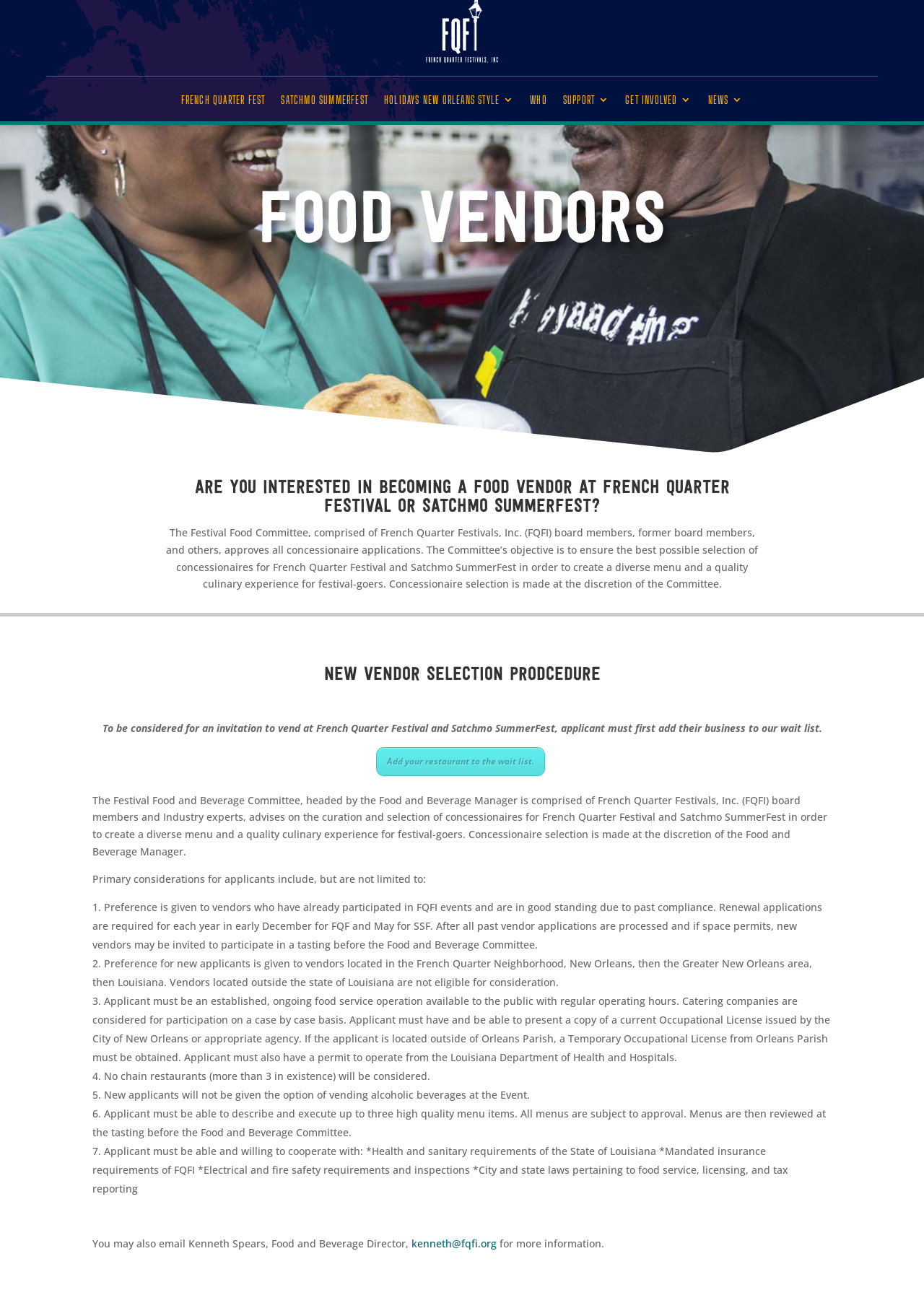Please identify the bounding box coordinates of the element's region that should be clicked to execute the following instruction: "Get the app". The bounding box coordinates must be four float numbers between 0 and 1, i.e., [left, top, right, bottom].

[0.811, 0.01, 0.856, 0.02]